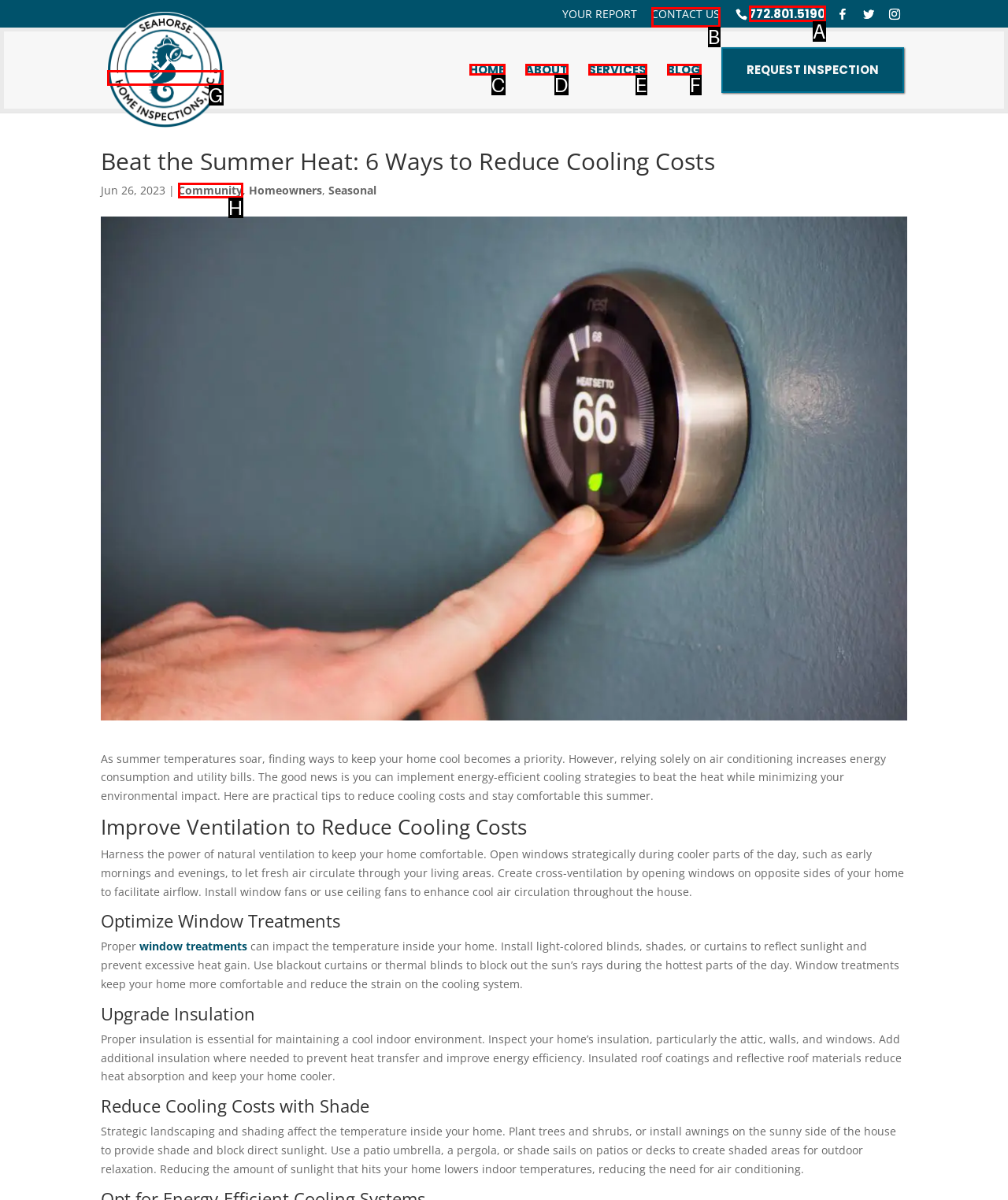Tell me which one HTML element I should click to complete the following task: Click the 'Gummed Tape Machine' link Answer with the option's letter from the given choices directly.

None